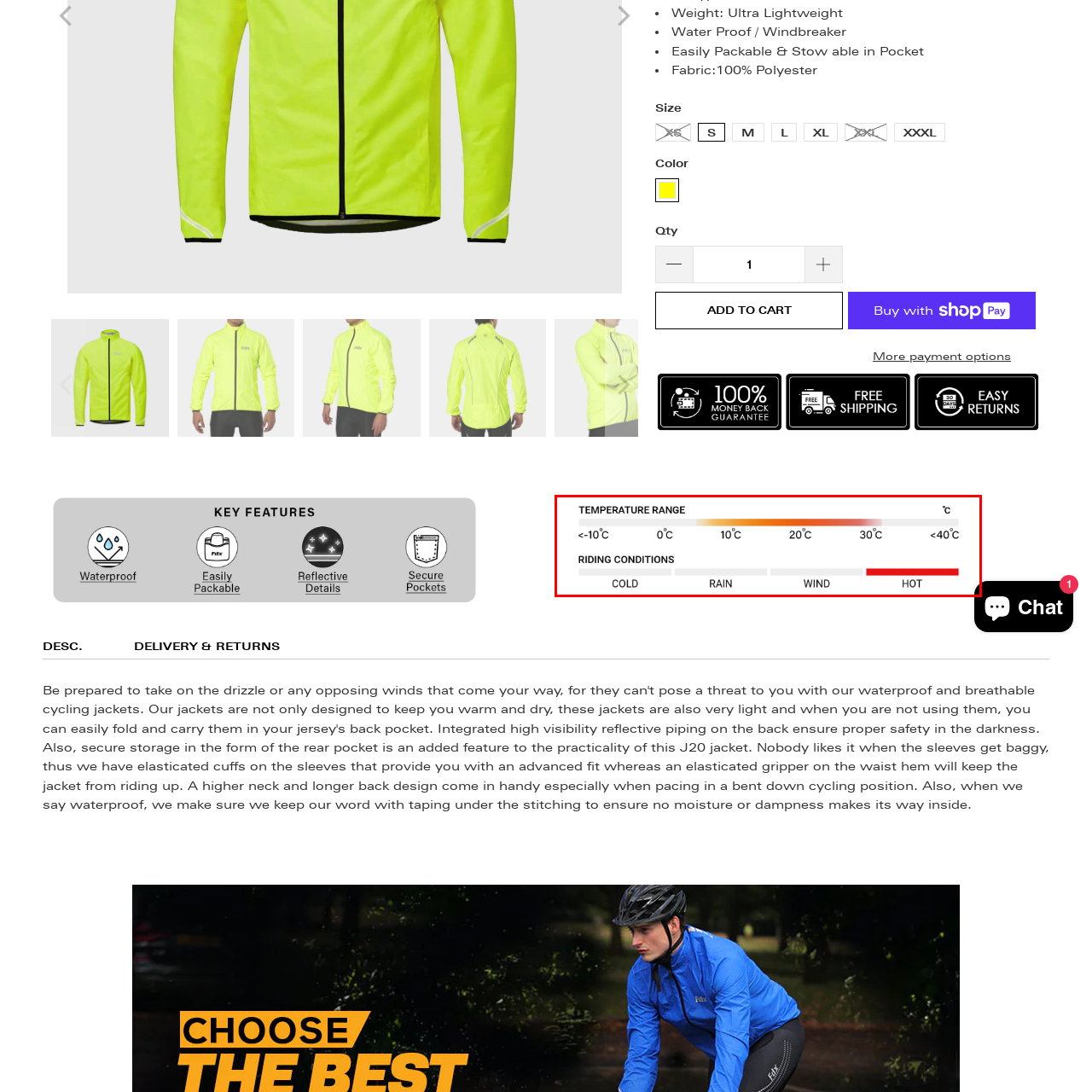Observe the highlighted image and answer the following: What color is used to highlight hot conditions?

Red